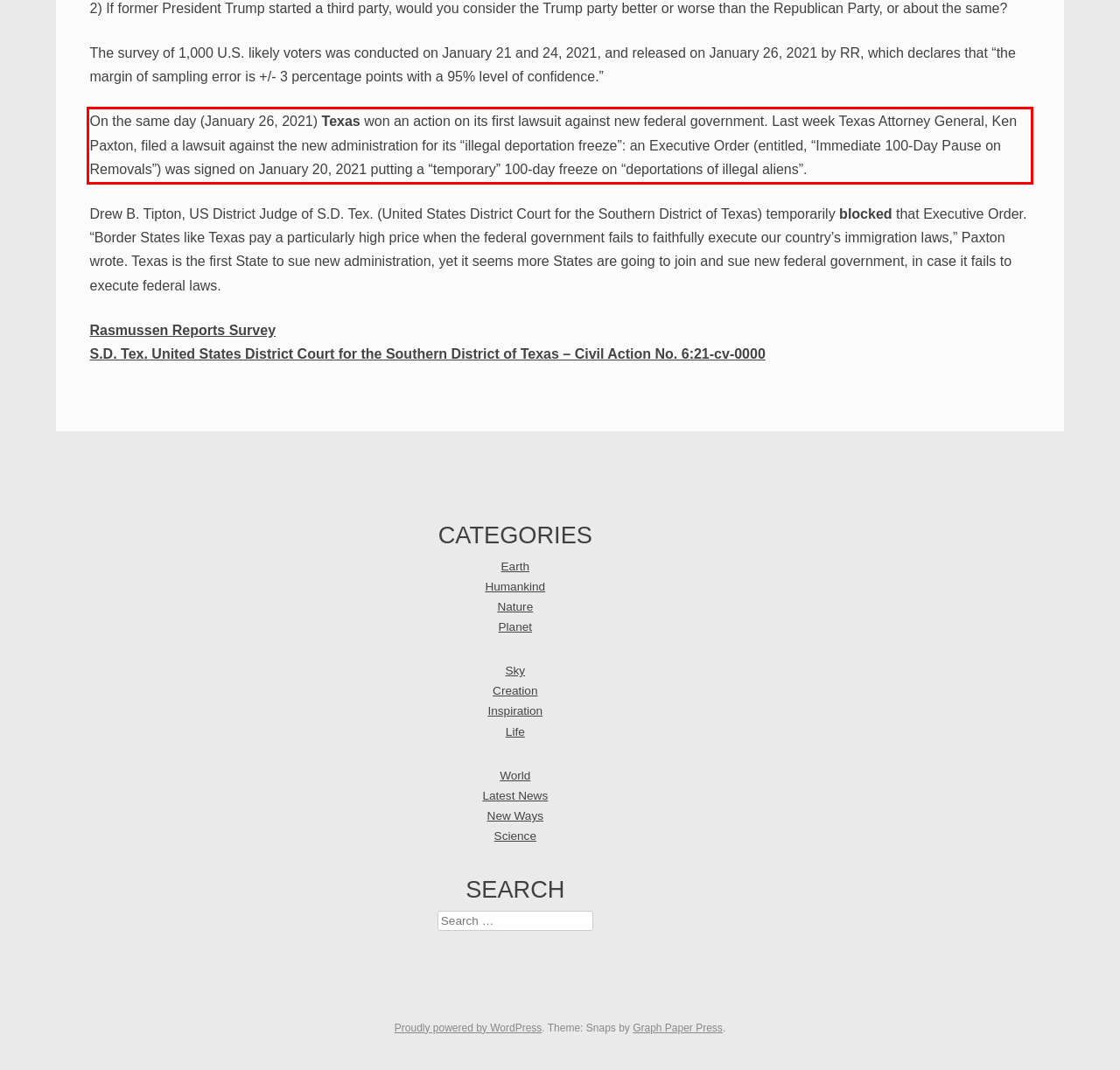Identify the text inside the red bounding box in the provided webpage screenshot and transcribe it.

On the same day (January 26, 2021) Texas won an action on its first lawsuit against new federal government. Last week Texas Attorney General, Ken Paxton, filed a lawsuit against the new administration for its “illegal deportation freeze”: an Executive Order (entitled, “Immediate 100-Day Pause on Removals”) was signed on January 20, 2021 putting a “temporary” 100-day freeze on “deportations of illegal aliens”.